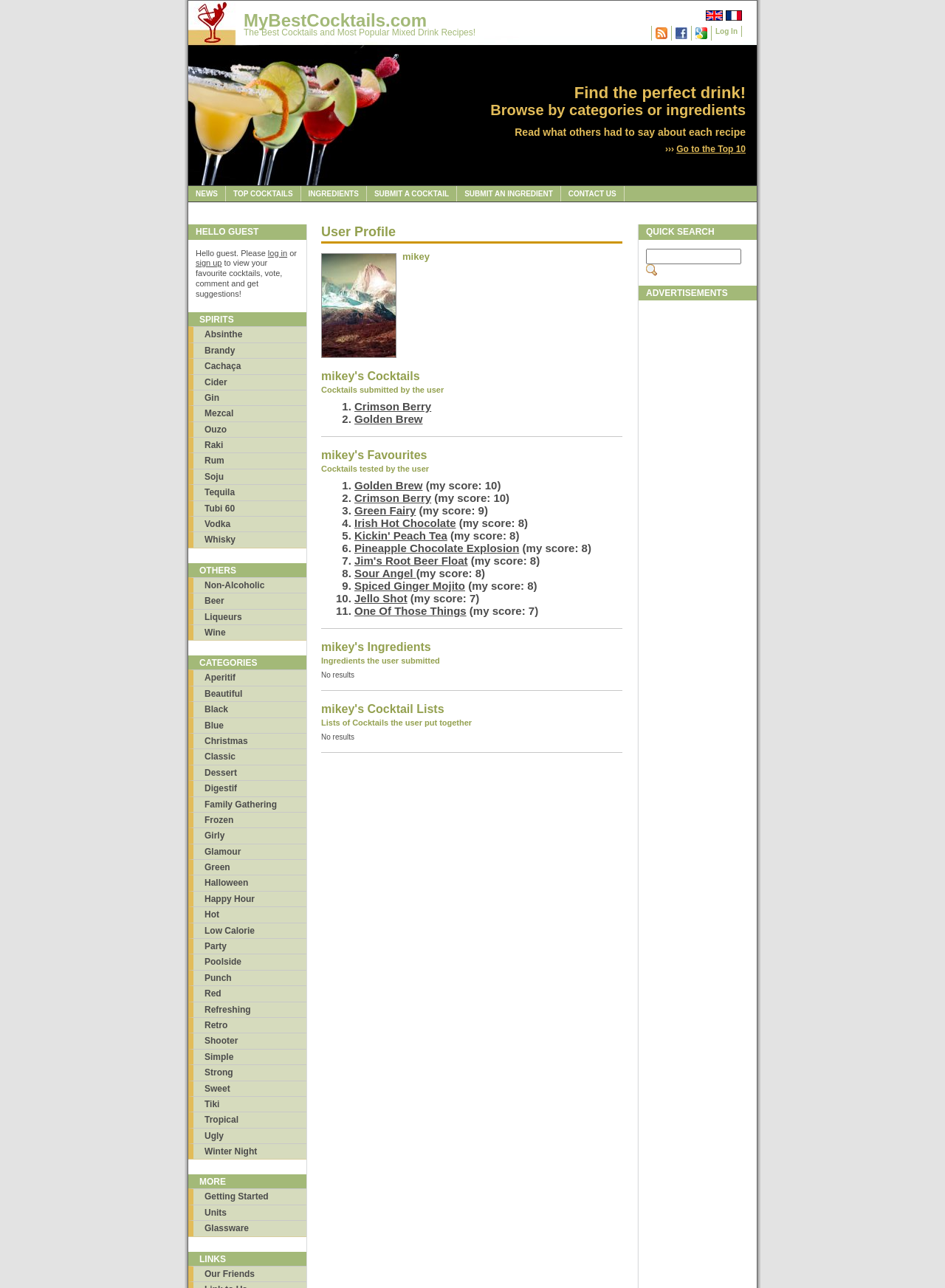What is the last category listed on the webpage?
Utilize the image to construct a detailed and well-explained answer.

I scrolled down to the bottom of the webpage and found the last category listed under 'CATEGORIES', which is 'Sweet'.